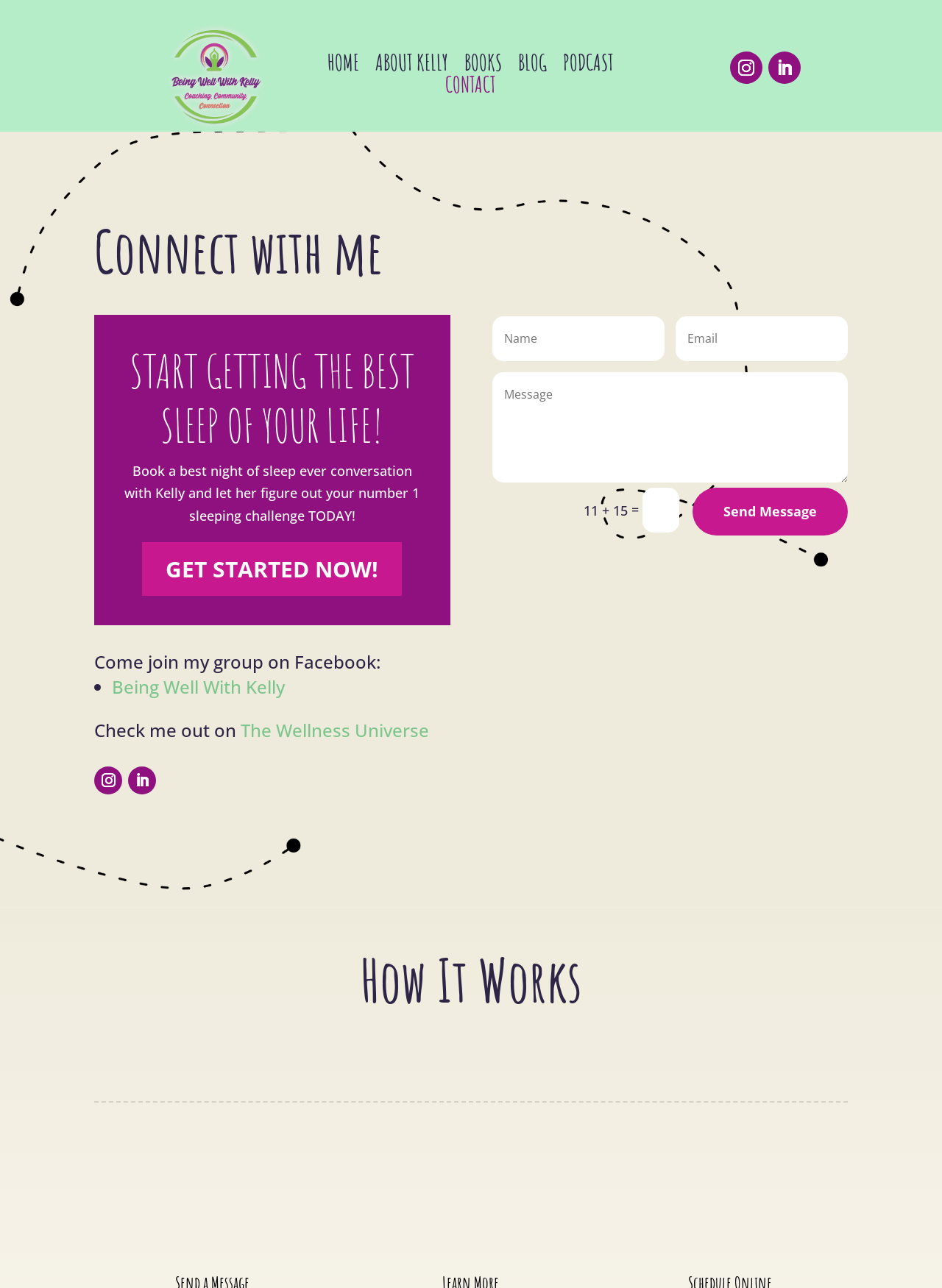Determine the bounding box coordinates of the region to click in order to accomplish the following instruction: "Check out the podcast". Provide the coordinates as four float numbers between 0 and 1, specifically [left, top, right, bottom].

[0.598, 0.045, 0.652, 0.057]